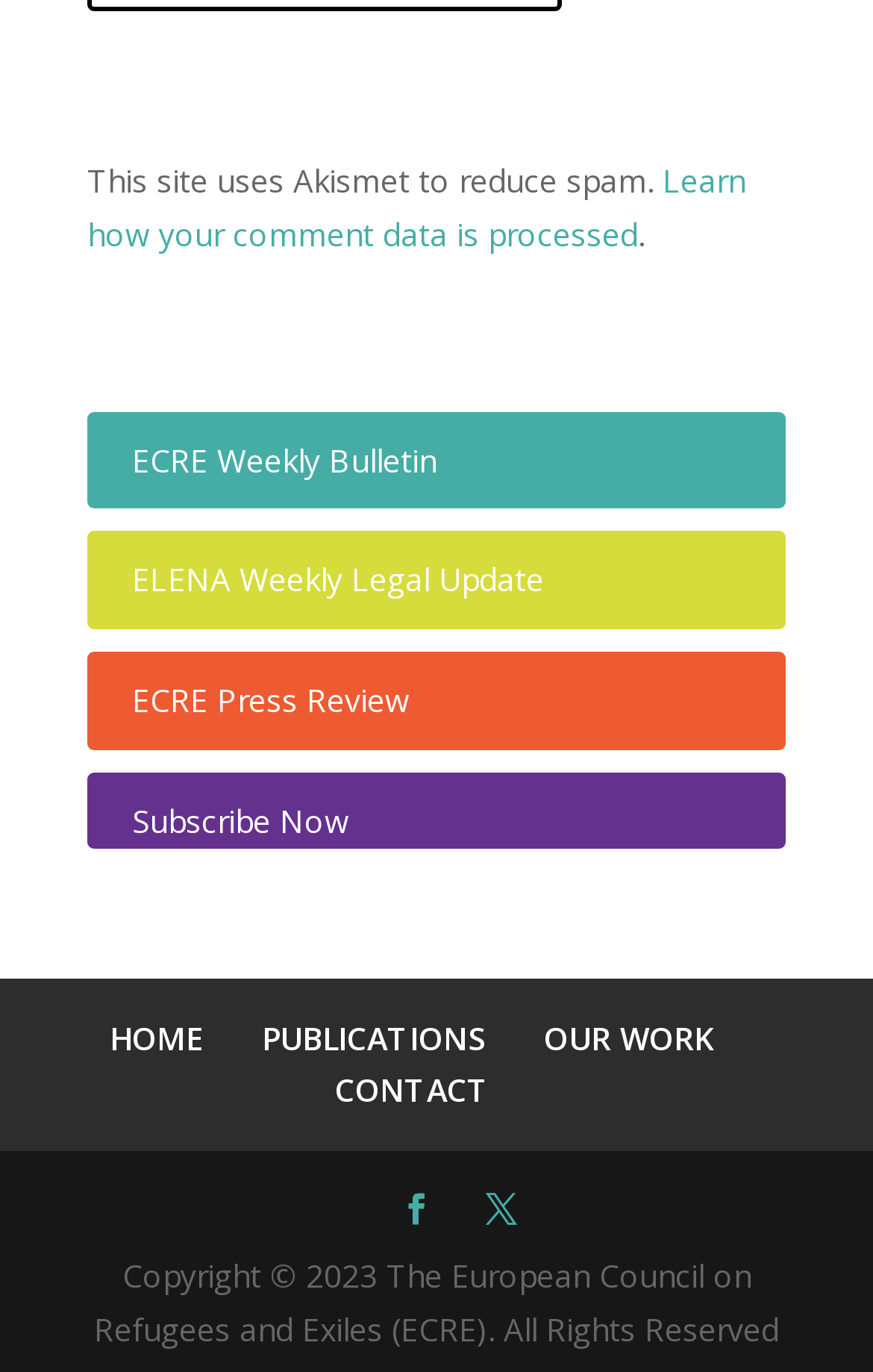Identify the bounding box coordinates of the area that should be clicked in order to complete the given instruction: "Subscribe to the newsletter". The bounding box coordinates should be four float numbers between 0 and 1, i.e., [left, top, right, bottom].

[0.151, 0.583, 0.4, 0.614]